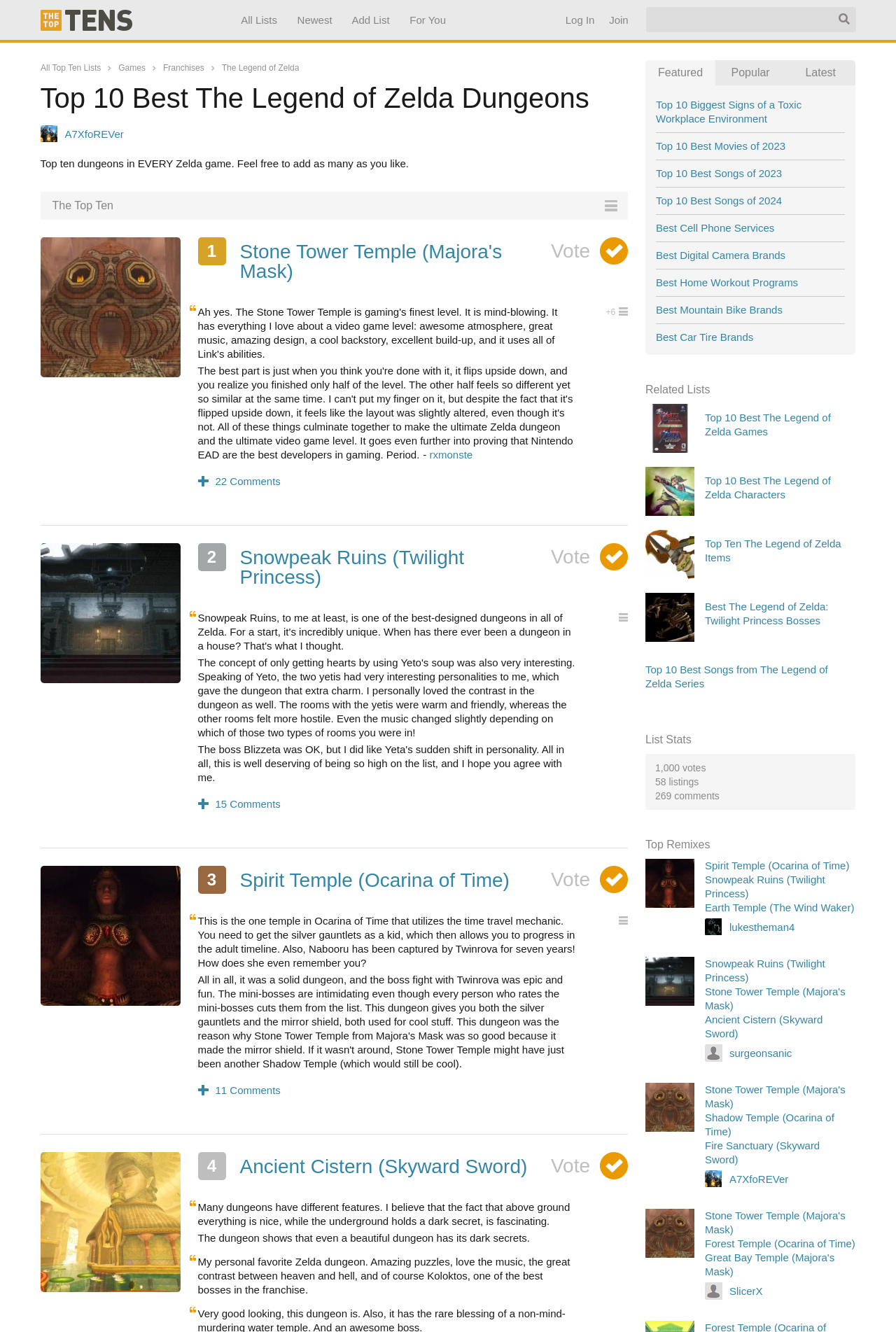Can you find the bounding box coordinates of the area I should click to execute the following instruction: "Subscribe to the newsletter"?

None